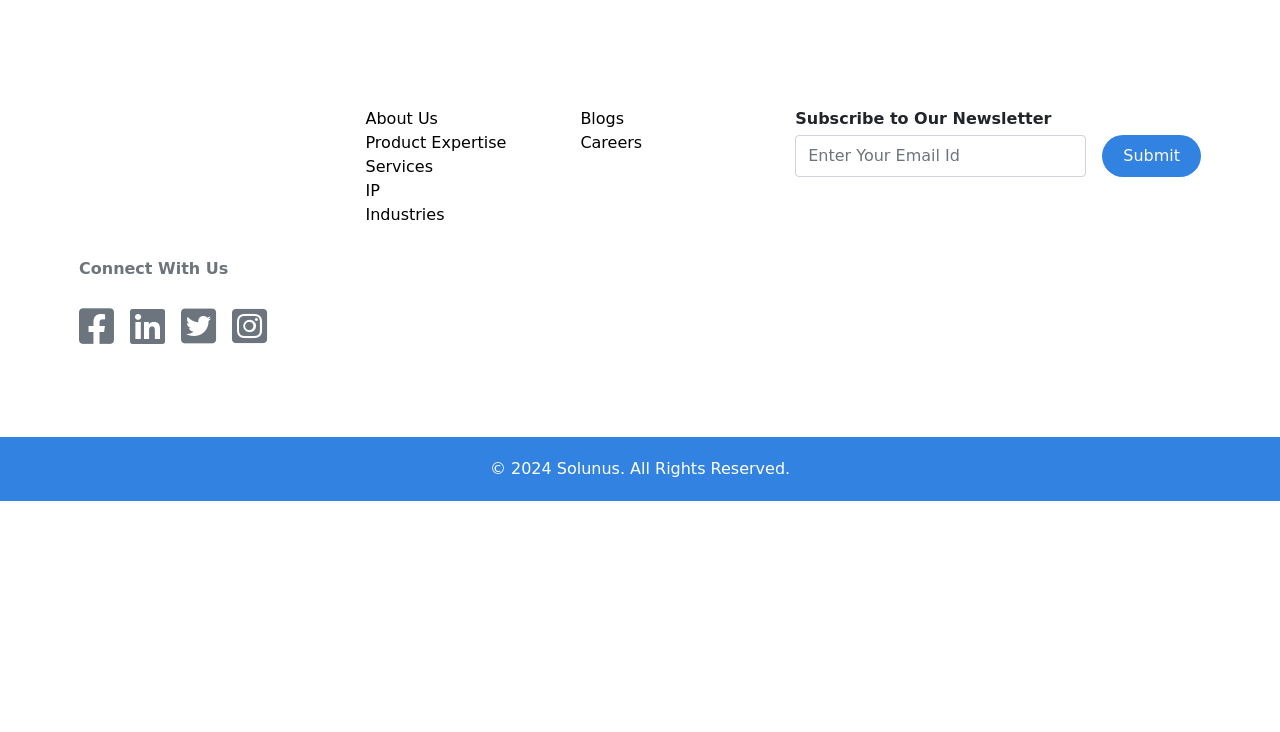What is the last link in the footer section?
Please look at the screenshot and answer using one word or phrase.

Careers